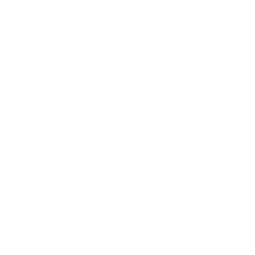Provide a comprehensive description of the image.

The image displays the logo of Sayacorp, a company associated with legal and financial services. It embodies a sleek and modern design, reflecting the professionalism and expertise offered by the organization. As the homepage for Nafeesa Ismail, who serves as the Head of Legal, the logo is a key element in establishing the corporate identity. Sayacorp, formerly known as First Energy Bank, emphasizes its heritage and commitment to excellence in various legal fields, underscoring the organization's significant role in the banking and finance sectors.